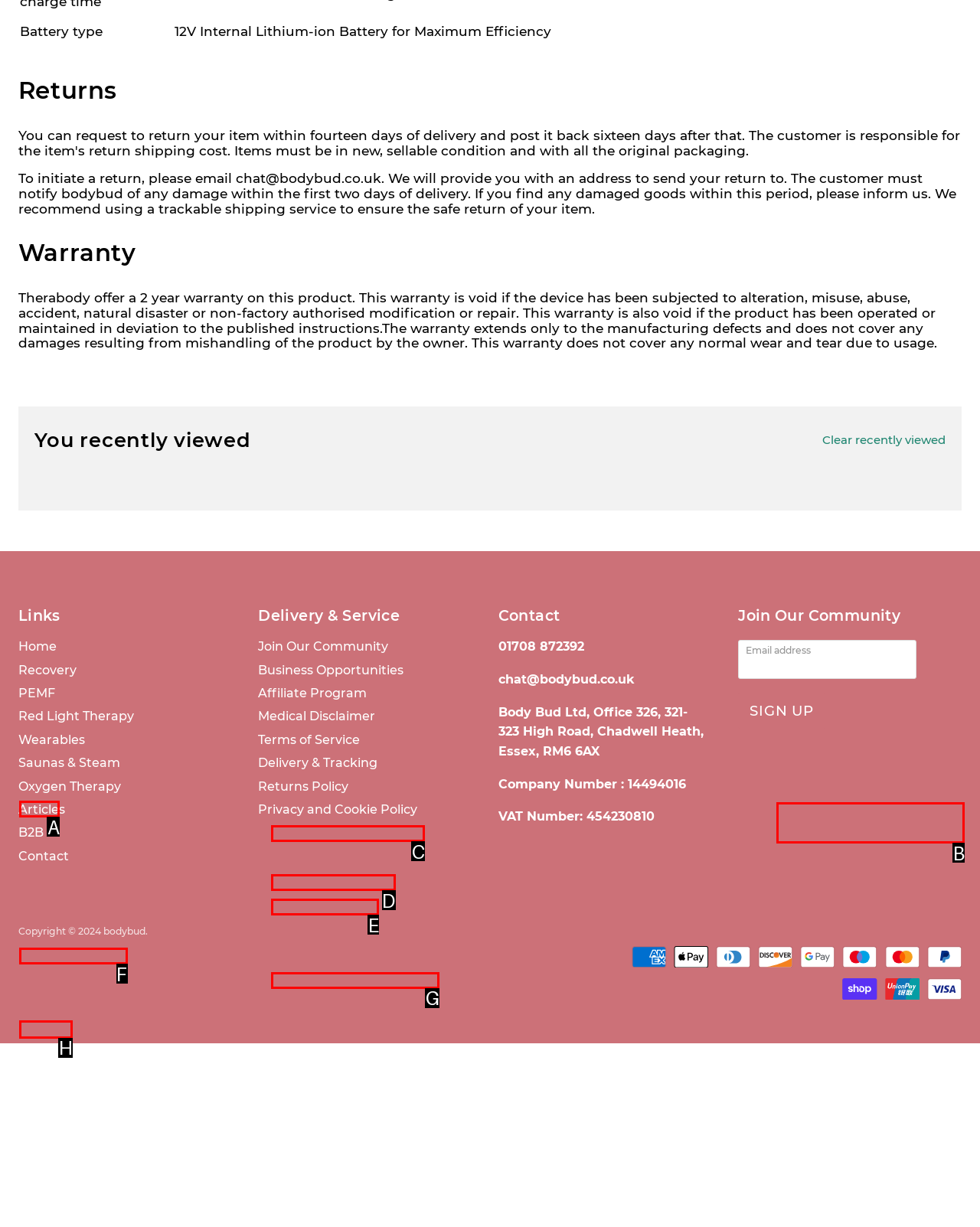Identify the correct UI element to click on to achieve the following task: Click on the 'Contact' link Respond with the corresponding letter from the given choices.

H